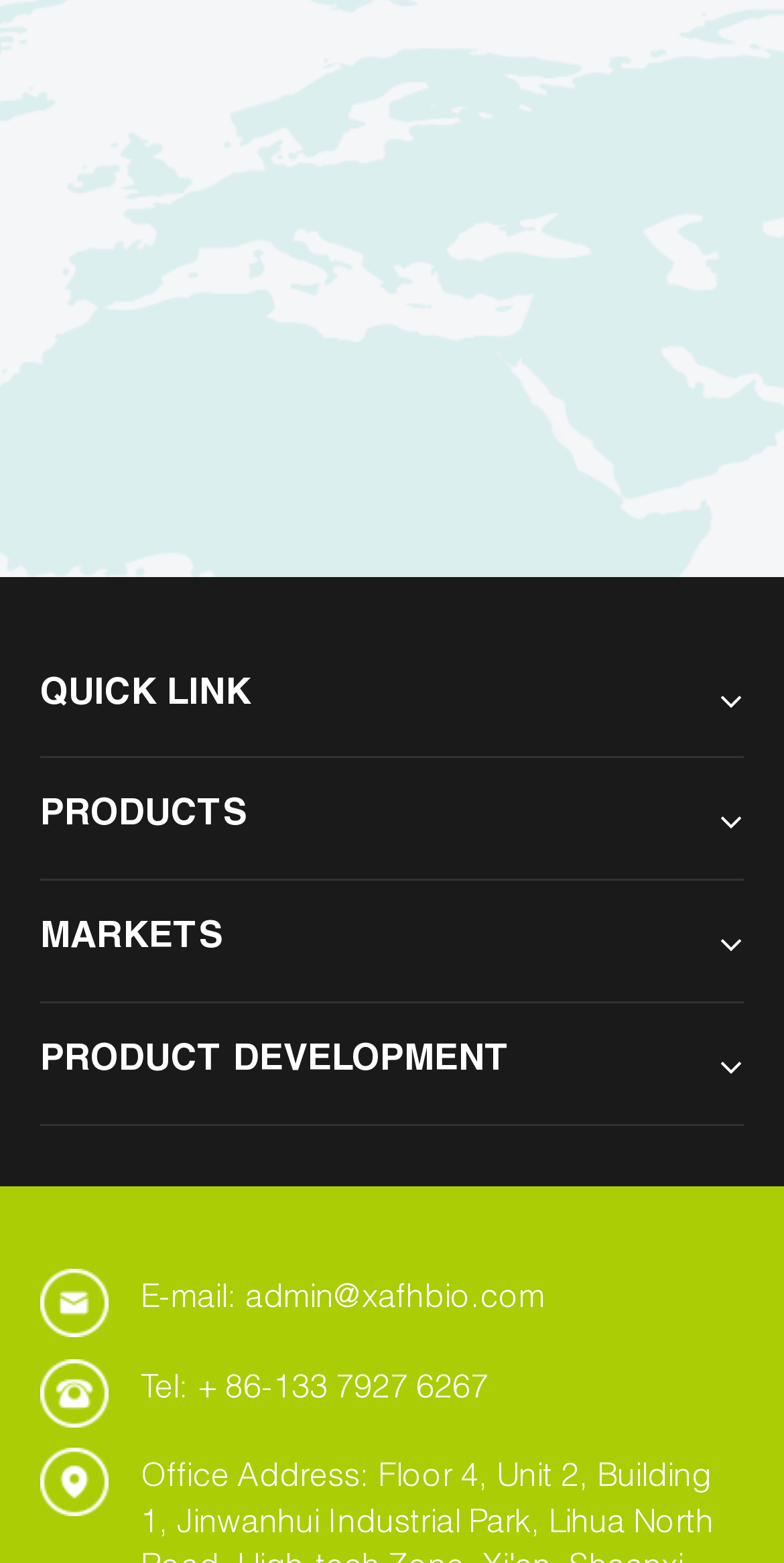From the element description: "Animal Nutrition", extract the bounding box coordinates of the UI element. The coordinates should be expressed as four float numbers between 0 and 1, in the order [left, top, right, bottom].

[0.051, 0.787, 0.303, 0.821]